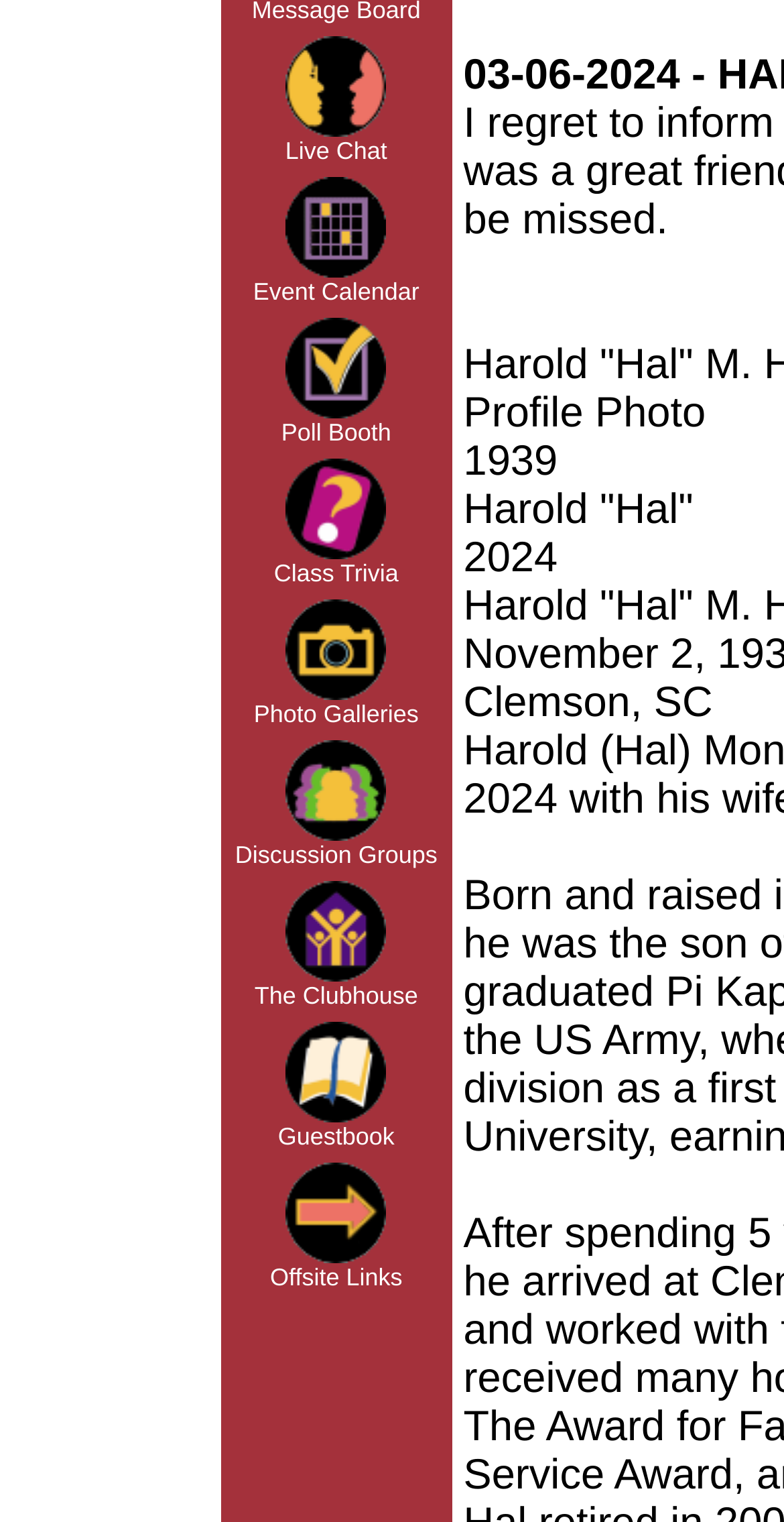Based on the provided description, "Guestbook", find the bounding box of the corresponding UI element in the screenshot.

[0.354, 0.723, 0.503, 0.756]